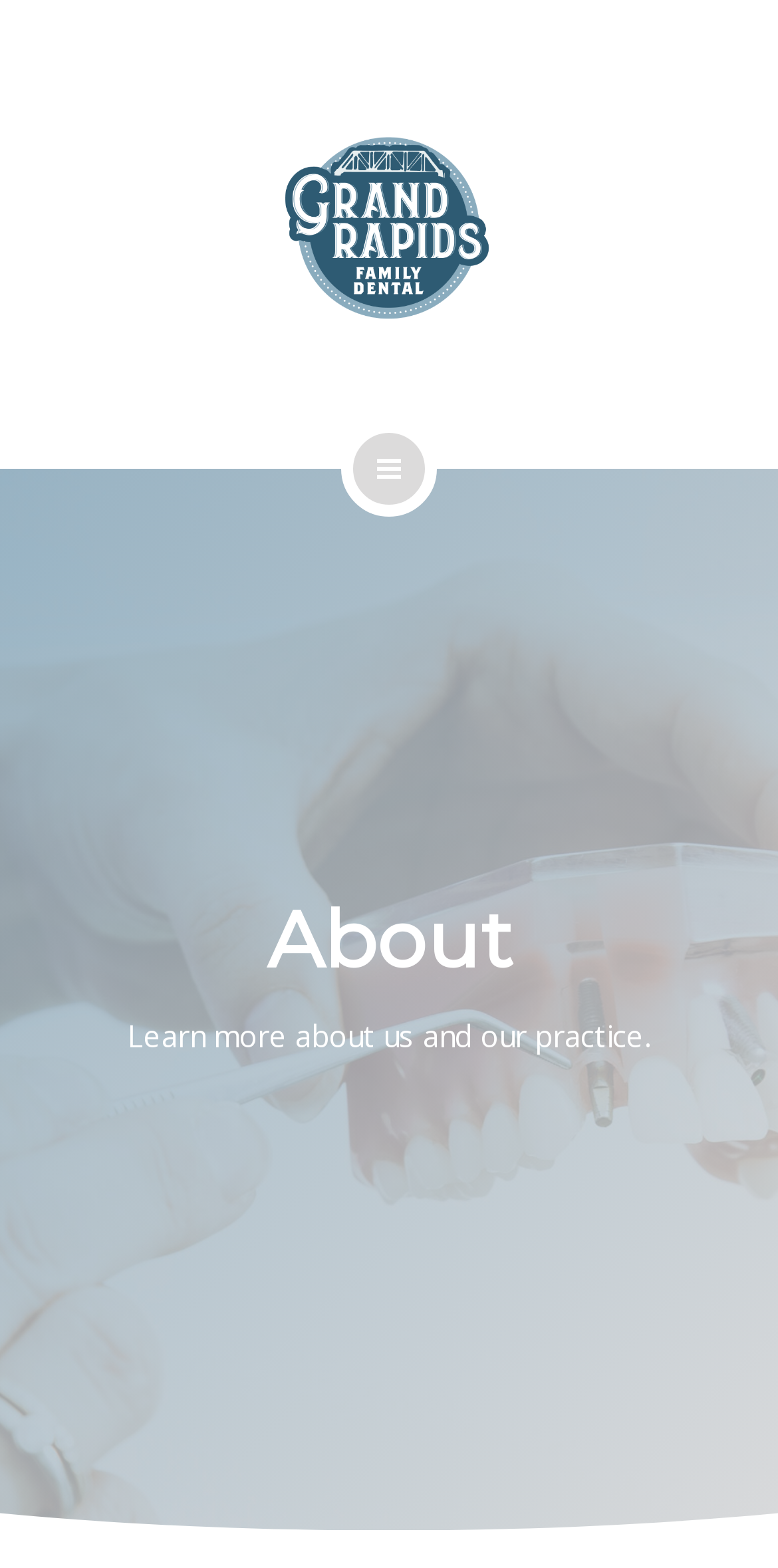Detail the webpage's structure and highlights in your description.

The webpage is about Grand Rapids Family Dental, with a focus on their practice and services. At the top, there are several links to different sections of the website, including "SERVICES", "COMMUNITY", "CONTACT", and more. These links are aligned horizontally and take up a significant portion of the top section of the page.

Below the links, there is a search bar with a textbox and a button. The search bar is positioned near the top-right corner of the page. Next to the search bar, there is a link to "Dentalia" with an accompanying image.

On the left side of the page, there is a vertical menu with links to "HOME", "TEAM", "ABOUT", "SERVICES", "COMMUNITY", and "CONTACT". These links are stacked on top of each other, taking up a significant portion of the left side of the page.

In the main content area, there is a heading that reads "About" and a paragraph of text that says "Learn more about us and our practice." This text is positioned near the top-center of the page.

At the bottom-right corner of the page, there is another search bar with a textbox and a button, identical to the one at the top. There is also a link with an icon, positioned near the bottom-right corner of the page.

Overall, the webpage has a clean and organized layout, with clear headings and concise text. The use of links and menus makes it easy to navigate to different sections of the website.